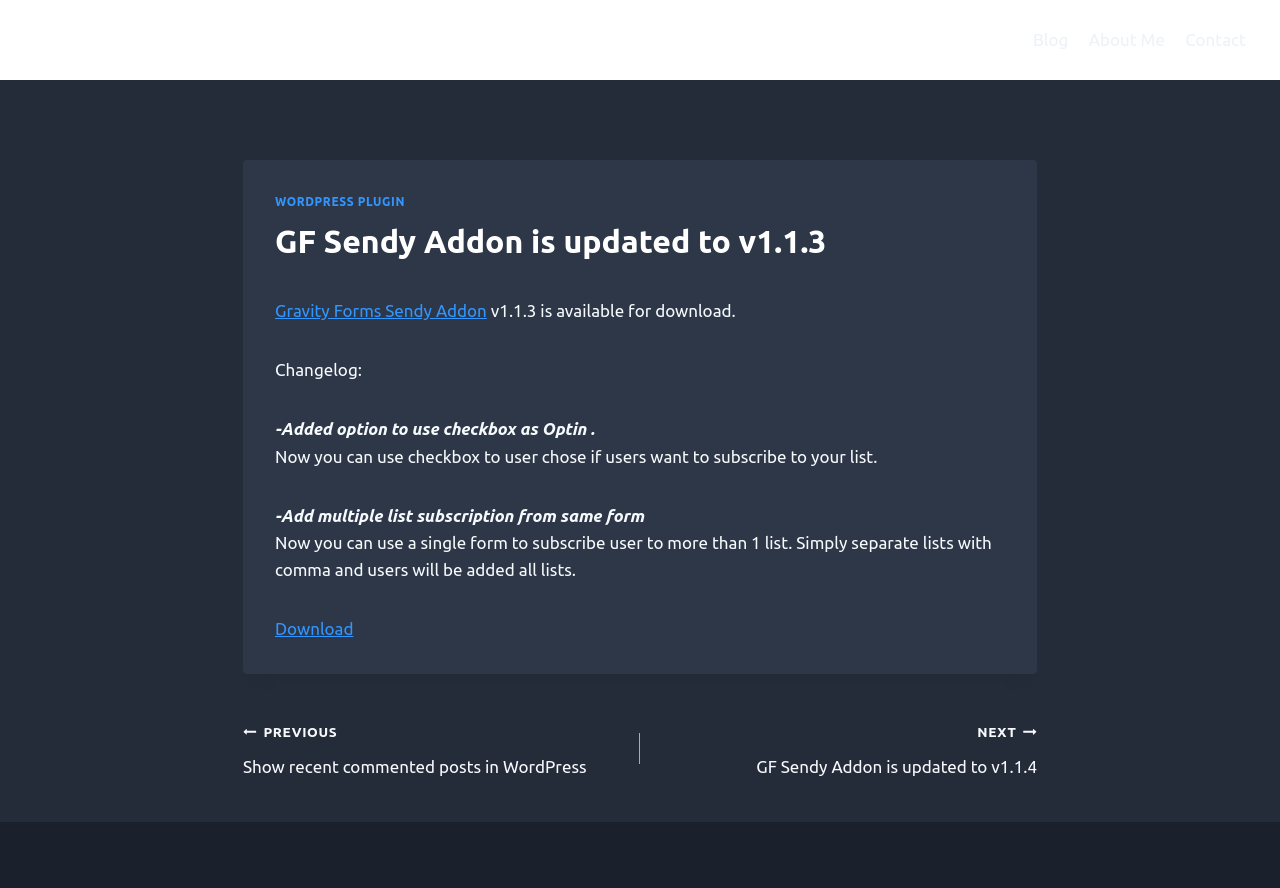What is the author of the webpage?
Give a one-word or short-phrase answer derived from the screenshot.

Aman Saini